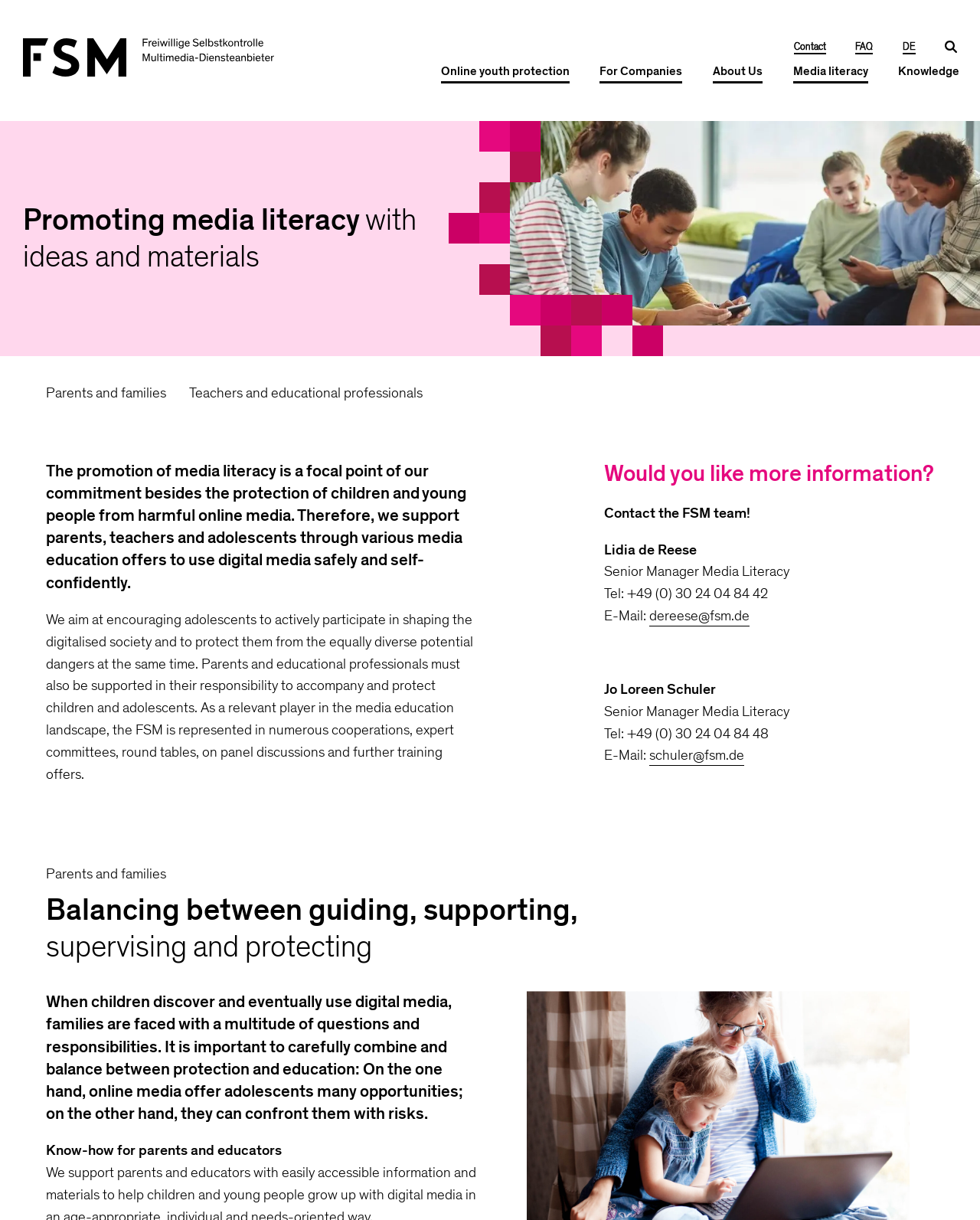Provide the bounding box coordinates for the area that should be clicked to complete the instruction: "Contact the FSM team!".

[0.616, 0.412, 0.766, 0.429]